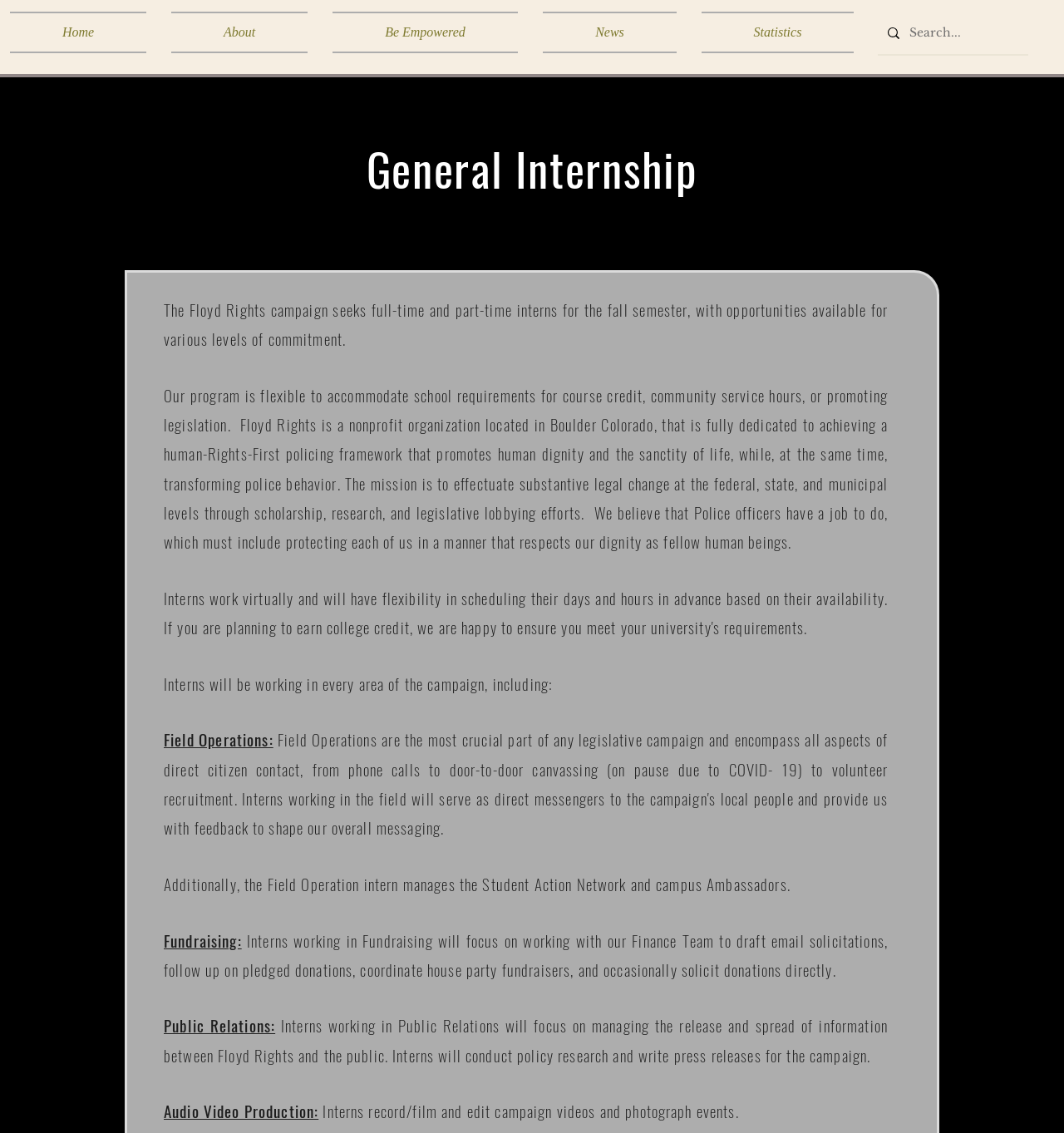What is the task of interns in Public Relations?
Please give a detailed and elaborate explanation in response to the question.

I found the answer by reading the text description of the webpage, which mentions that interns working in Public Relations will focus on managing the release and spread of information between Floyd Rights and the public, and conduct policy research and write press releases for the campaign.